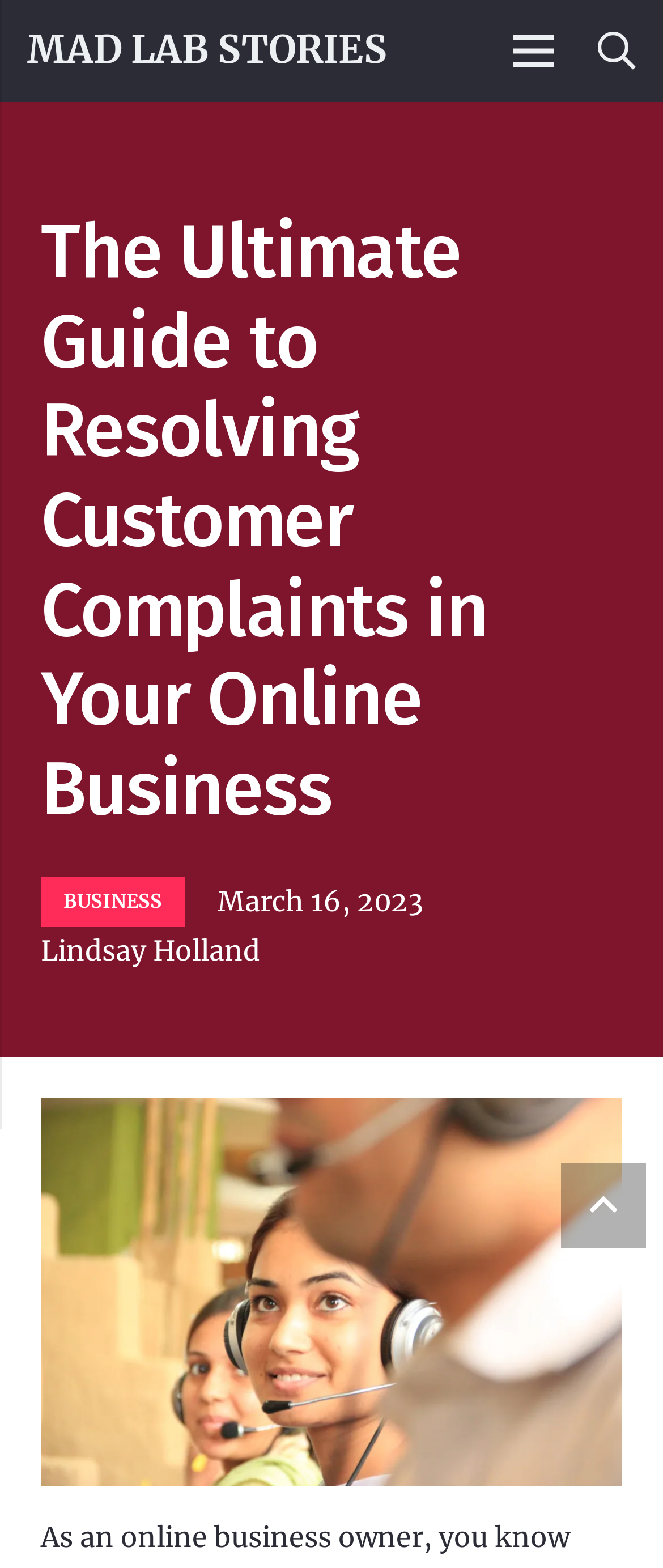Please find the bounding box for the UI component described as follows: "Lindsay Holland".

[0.062, 0.591, 0.392, 0.622]